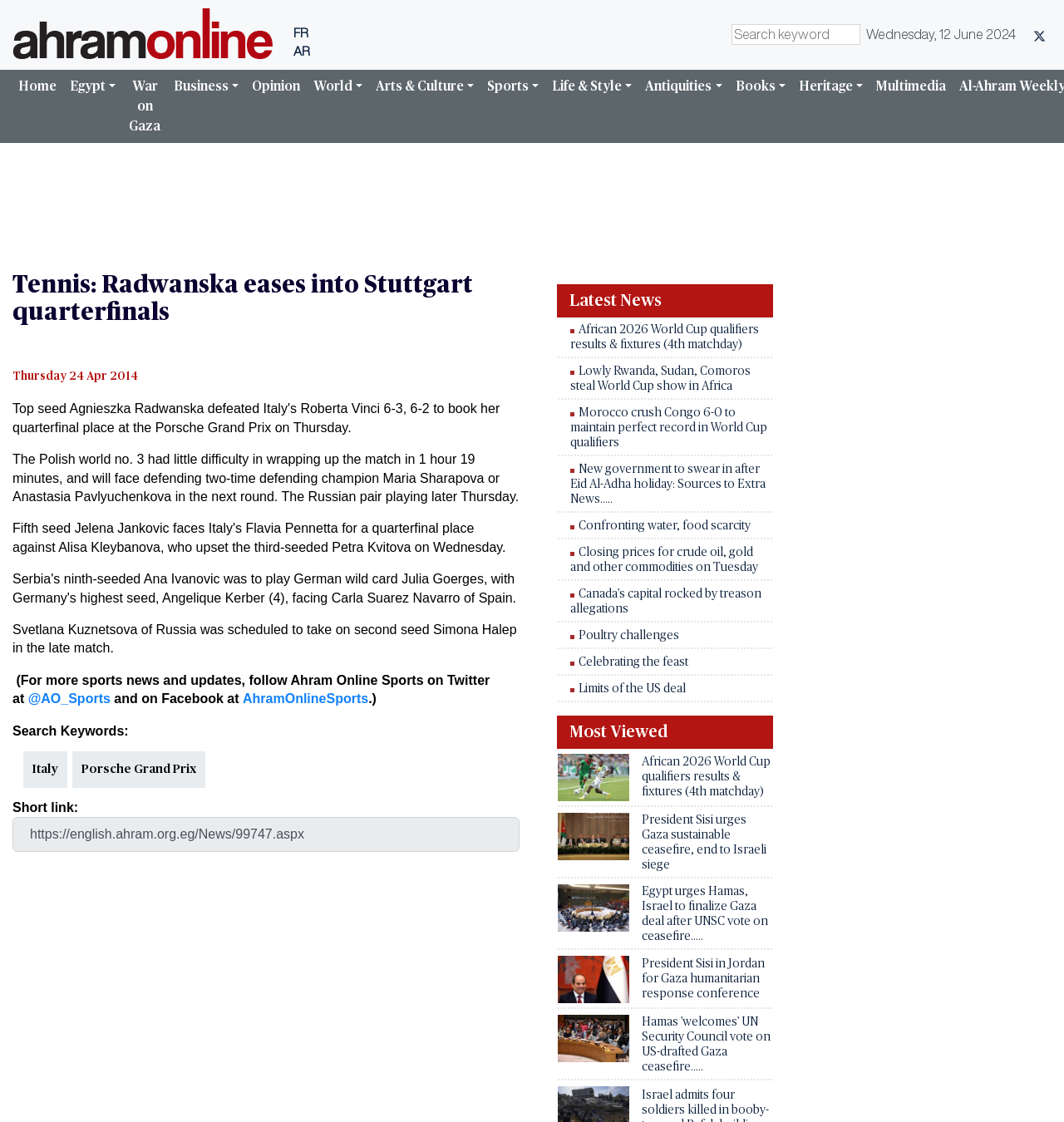Please identify the bounding box coordinates of the element's region that should be clicked to execute the following instruction: "Click on the Italy link". The bounding box coordinates must be four float numbers between 0 and 1, i.e., [left, top, right, bottom].

[0.024, 0.672, 0.061, 0.7]